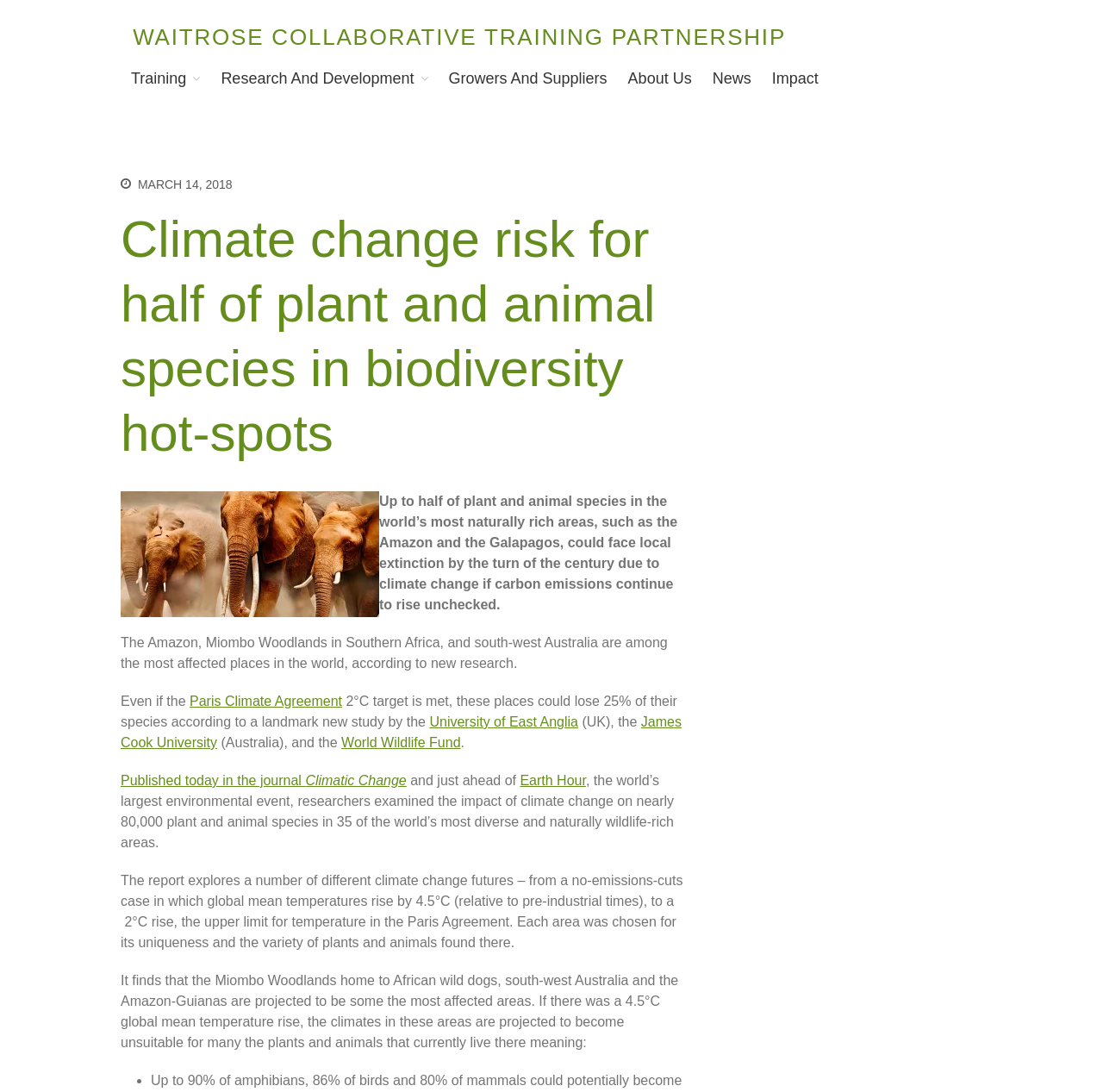Please find the bounding box coordinates in the format (top-left x, top-left y, bottom-right x, bottom-right y) for the given element description. Ensure the coordinates are floating point numbers between 0 and 1. Description: Impact

[0.832, 0.344, 0.968, 0.367]